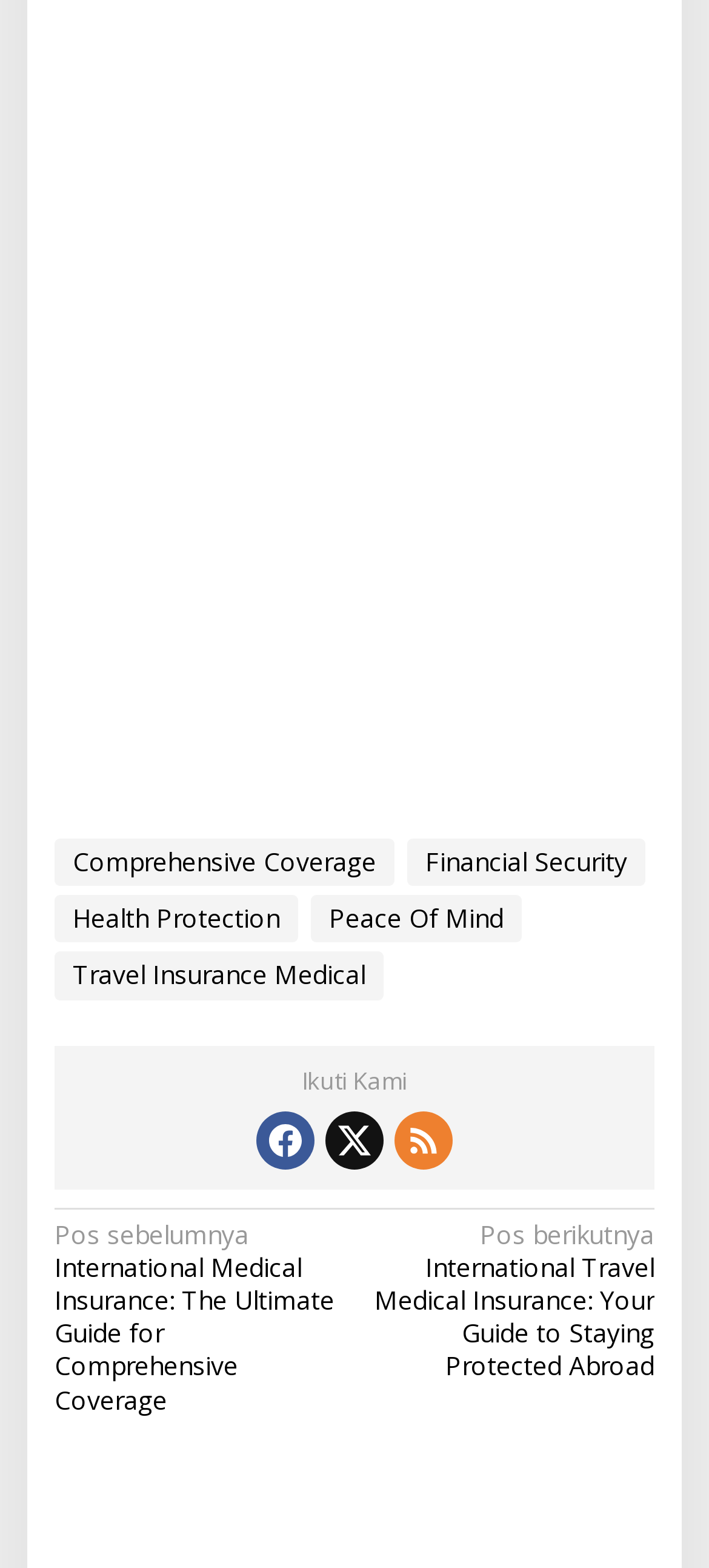Please respond to the question with a concise word or phrase:
How many social media links are there?

3